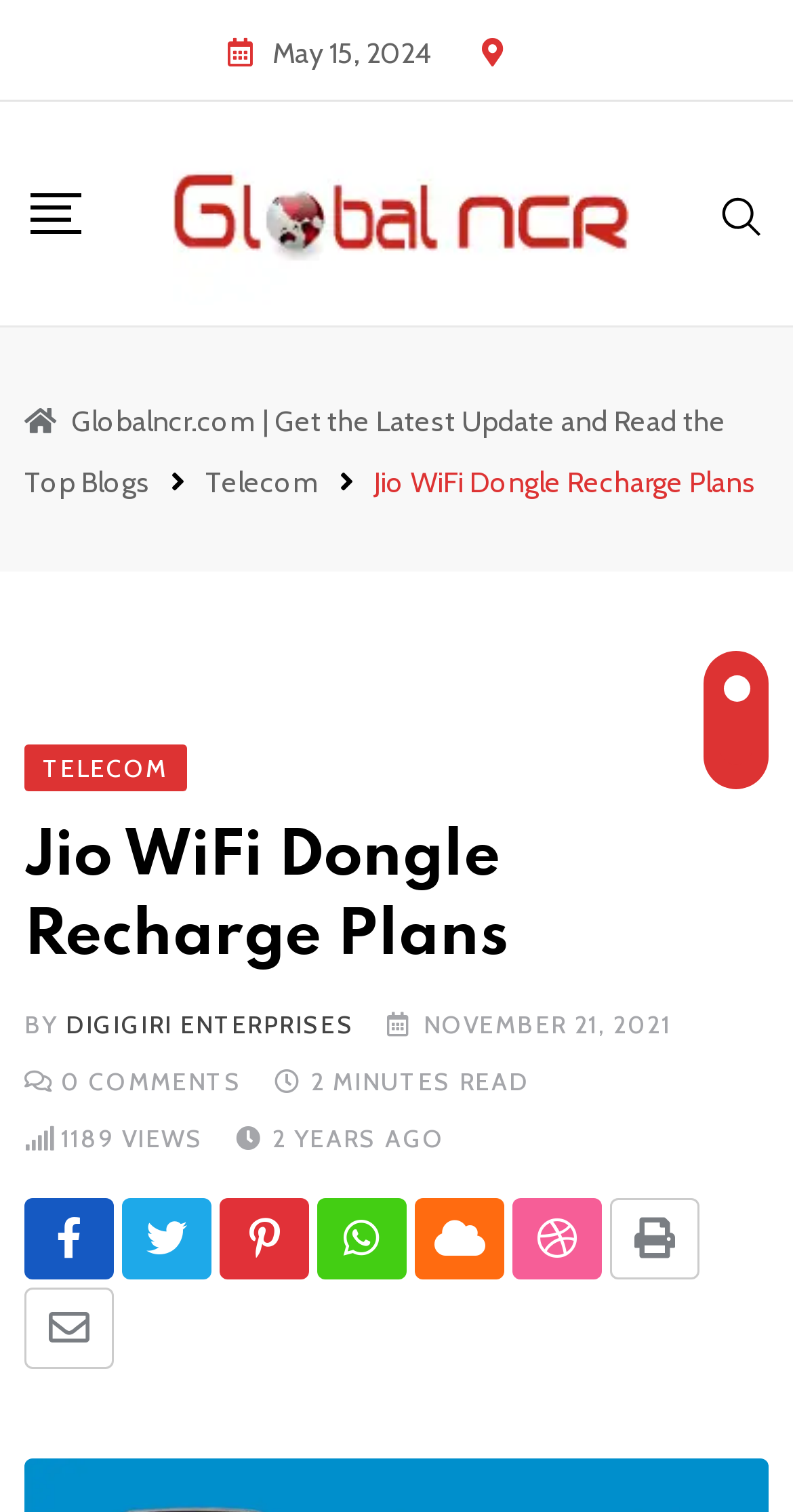Please identify the bounding box coordinates of the clickable area that will allow you to execute the instruction: "search".

[0.91, 0.126, 0.962, 0.156]